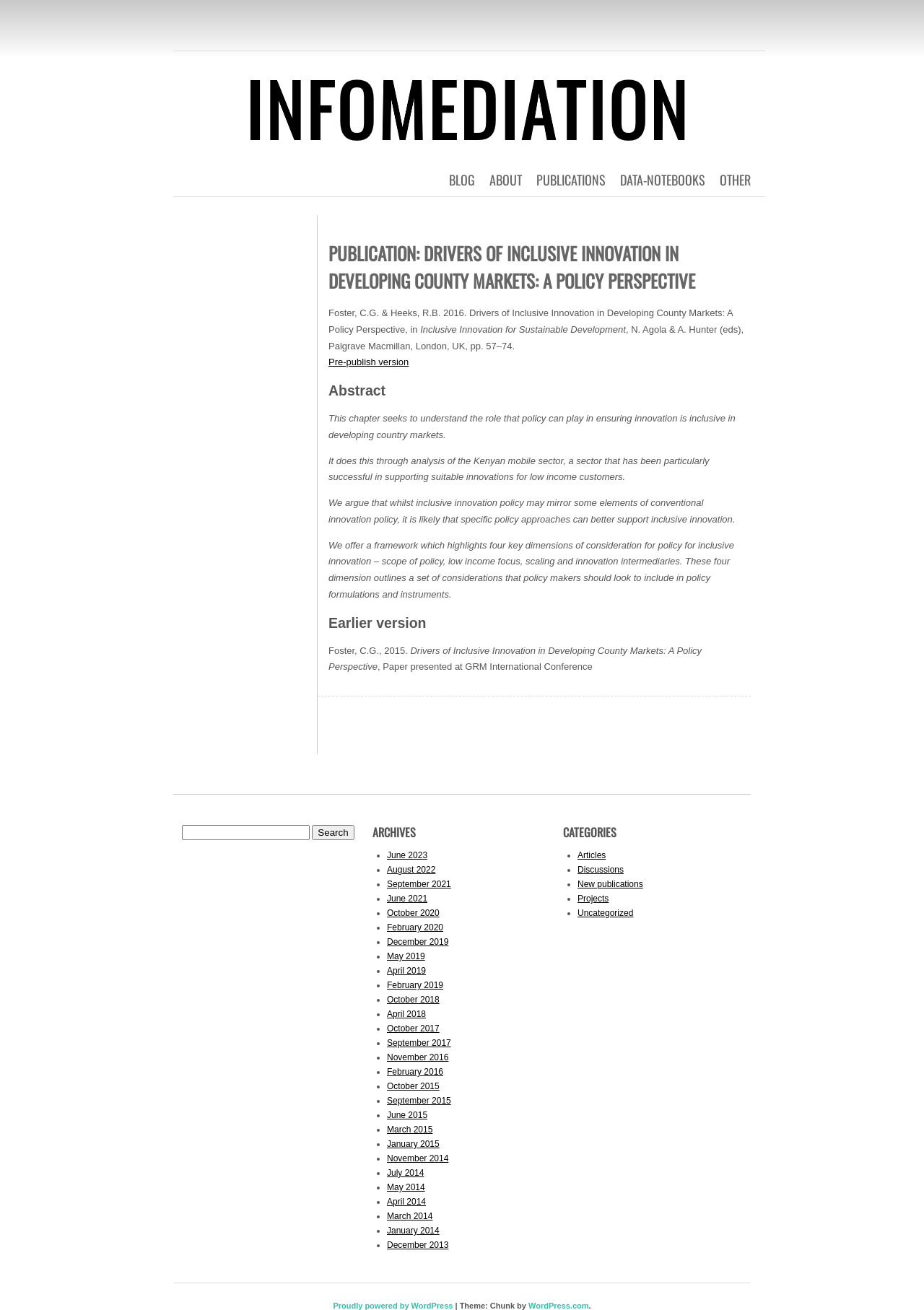Find the primary header on the webpage and provide its text.

INFOMEDIATION | PUBLICATION: DRIVERS OF INCLUSIVE INNOVATION IN DEVELOPING COUNTY MARKETS: A POLICY PERSPECTIVE